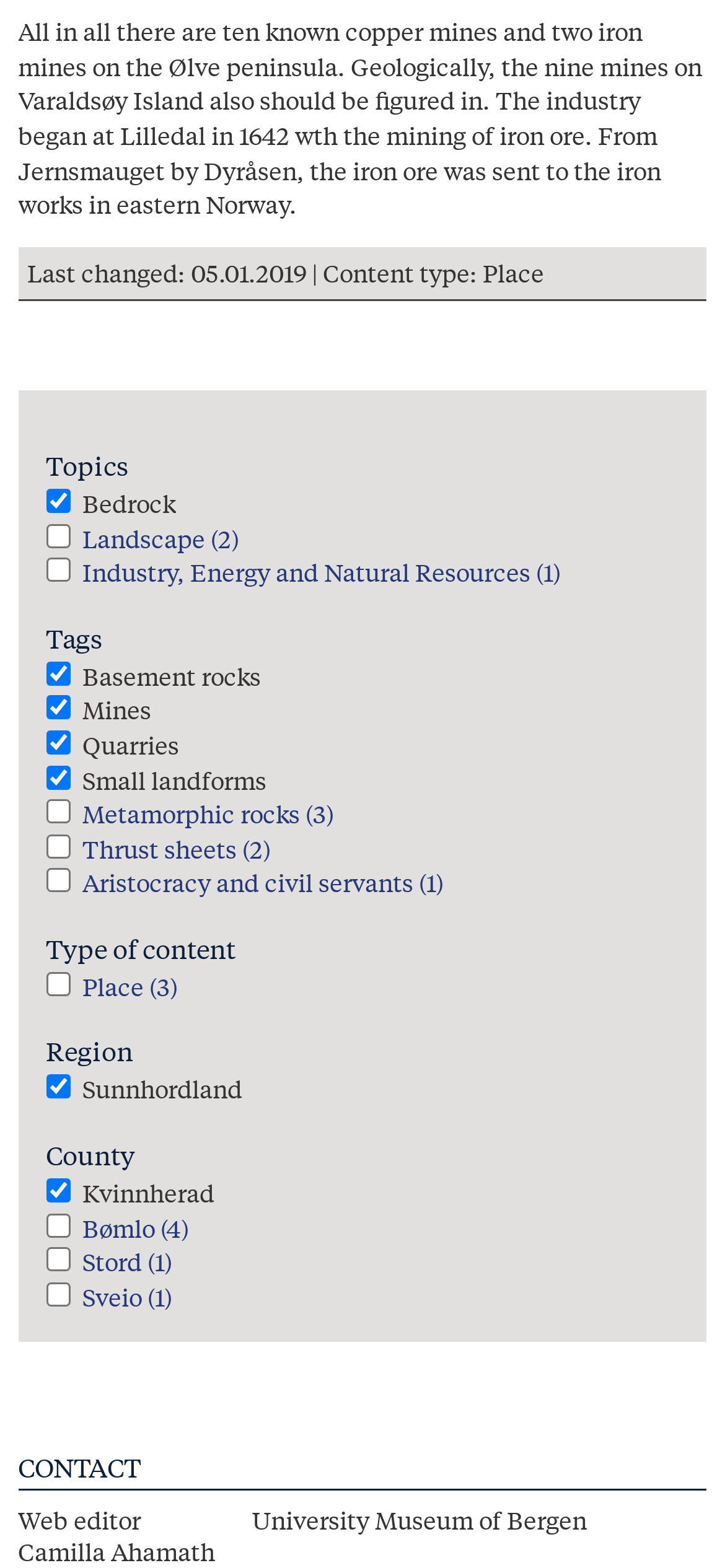Determine the bounding box coordinates of the region I should click to achieve the following instruction: "Apply Industry, Energy and Natural Resources filter". Ensure the bounding box coordinates are four float numbers between 0 and 1, i.e., [left, top, right, bottom].

[0.113, 0.354, 0.772, 0.376]